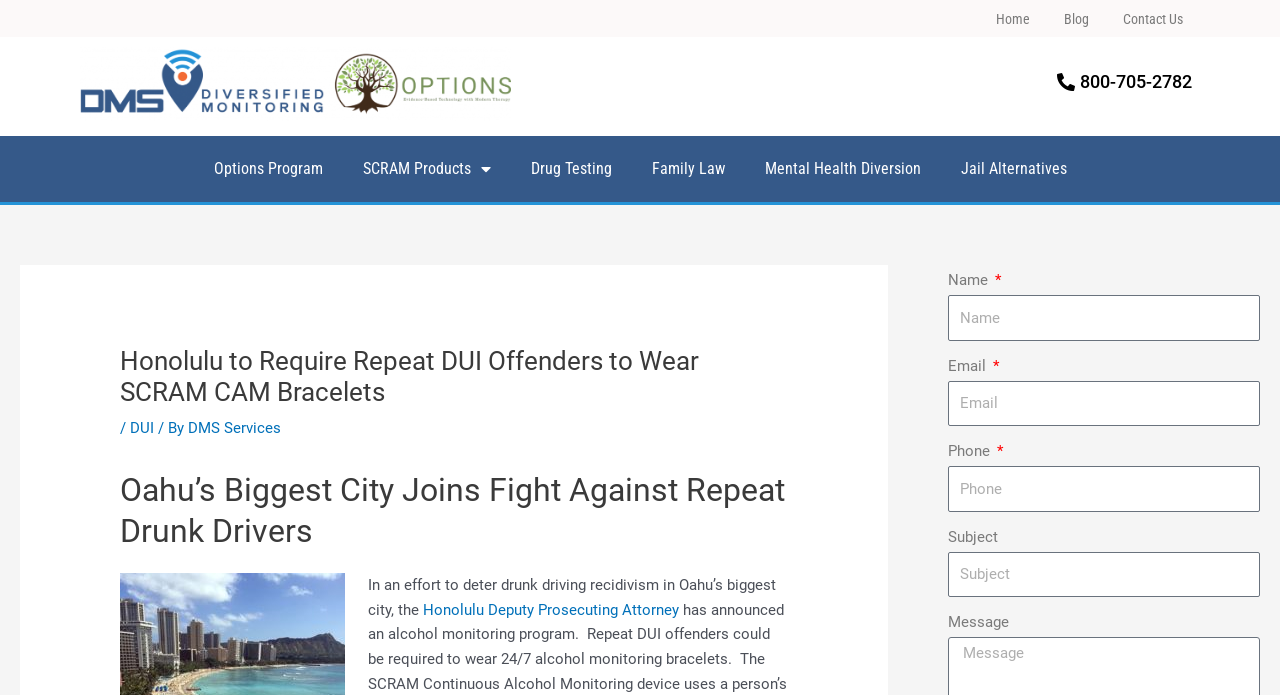Please determine the bounding box of the UI element that matches this description: Drug Testing. The coordinates should be given as (top-left x, top-left y, bottom-right x, bottom-right y), with all values between 0 and 1.

[0.399, 0.211, 0.493, 0.277]